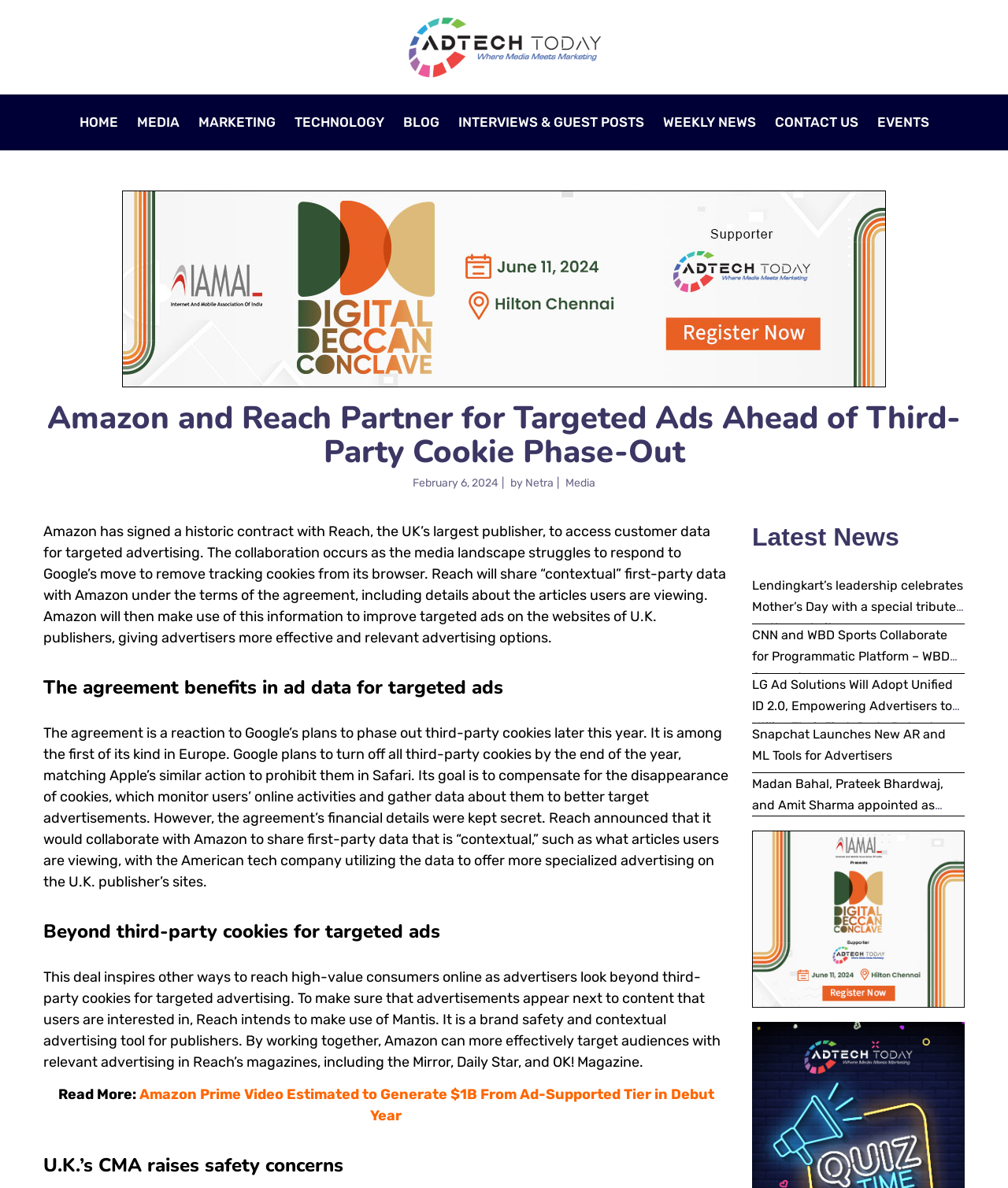Please give the bounding box coordinates of the area that should be clicked to fulfill the following instruction: "Click on the CONTACT US link". The coordinates should be in the format of four float numbers from 0 to 1, i.e., [left, top, right, bottom].

[0.768, 0.086, 0.851, 0.12]